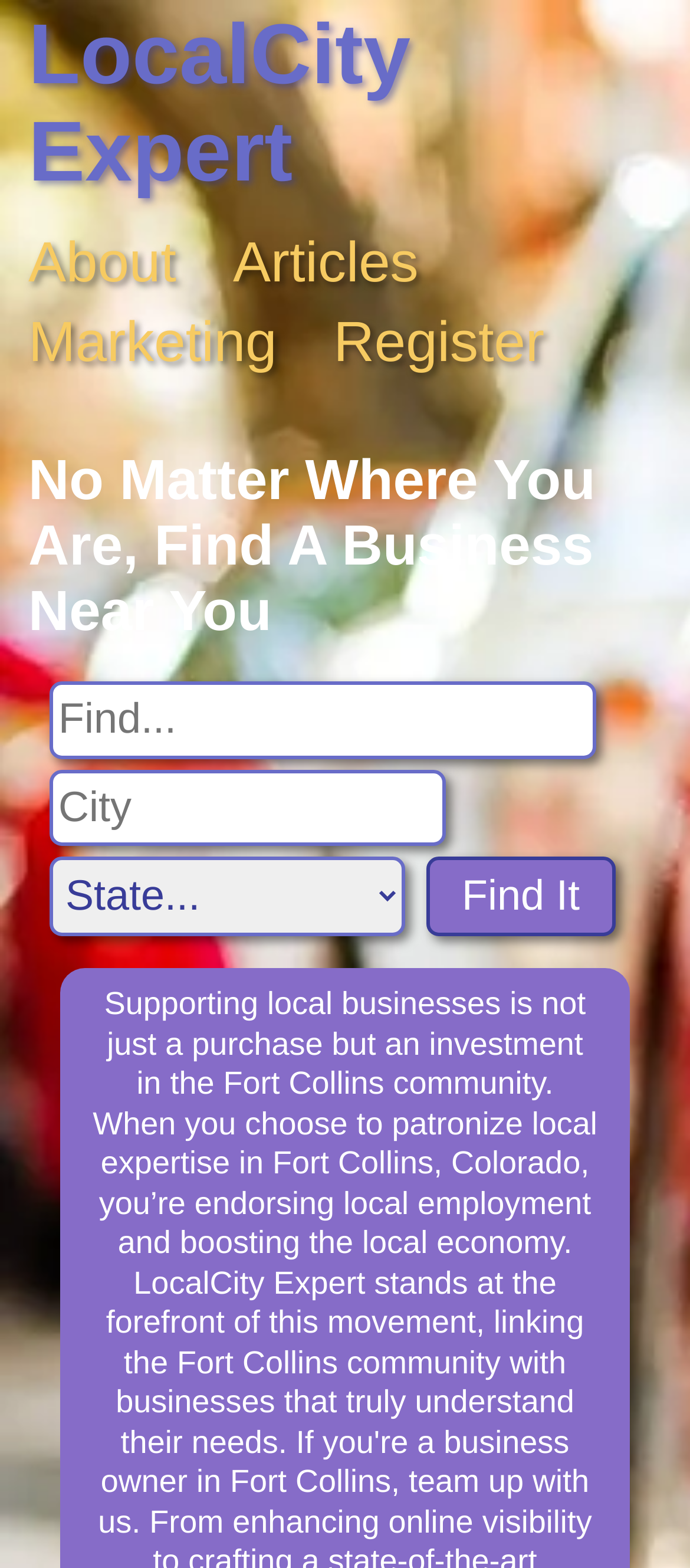Identify the bounding box coordinates of the specific part of the webpage to click to complete this instruction: "visit LocalCity Expert".

[0.041, 0.005, 0.959, 0.129]